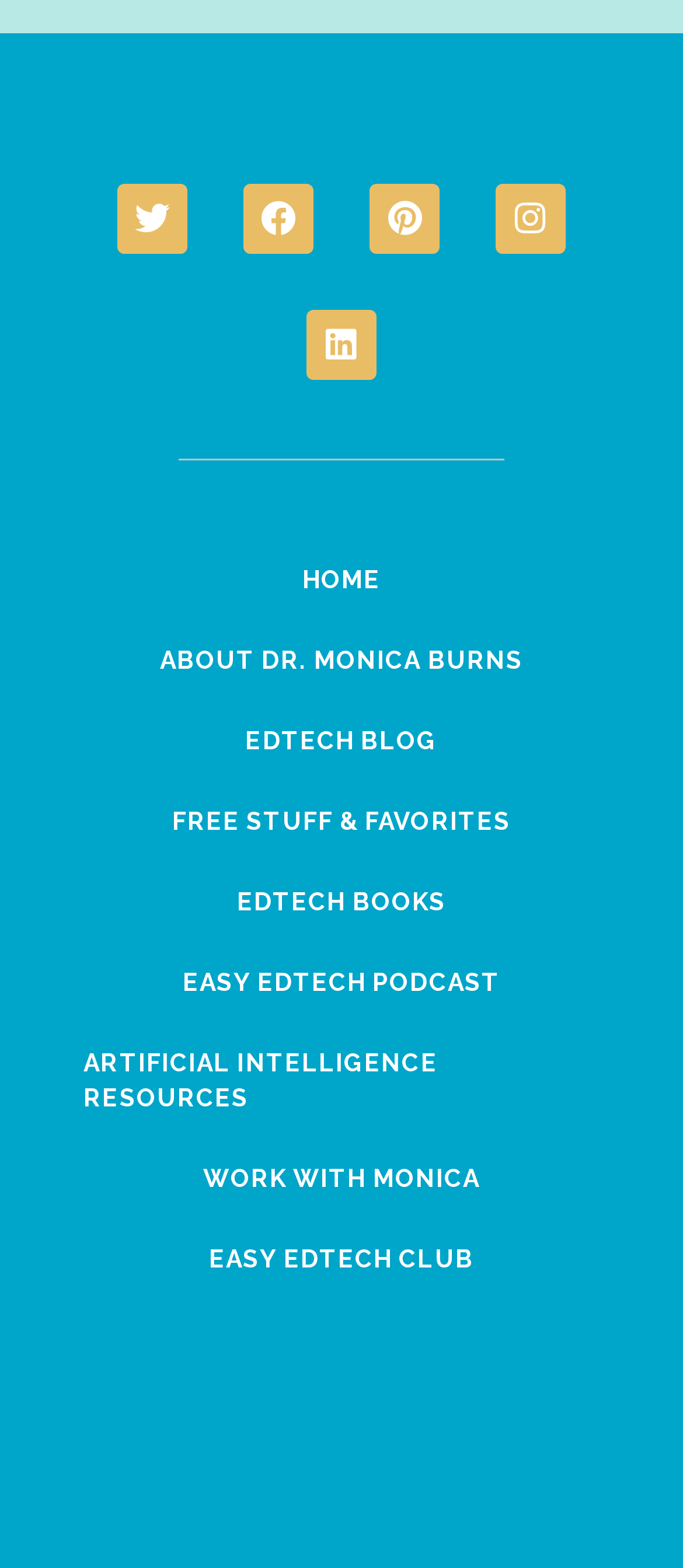Respond to the question below with a concise word or phrase:
What is the second menu item?

ABOUT DR. MONICA BURNS